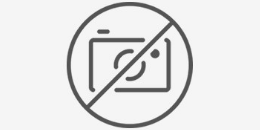Provide an in-depth description of the image you see.

The image features a graphic representation indicating a "no photo" or "no camera" policy. It is typically used to signify areas where photography is not permitted, often accompanied by a simple, iconic camera illustration crossed out by a diagonal line. This visual communication is designed to be clear and easily recognizable, ensuring that visitors or users understand the restrictions regarding photography. In the context of the webpage, this image may relate to content discussing investment management or financial advice, as showcased by the nearby articles and headings that follow the theme of financial investment strategies and market insights.